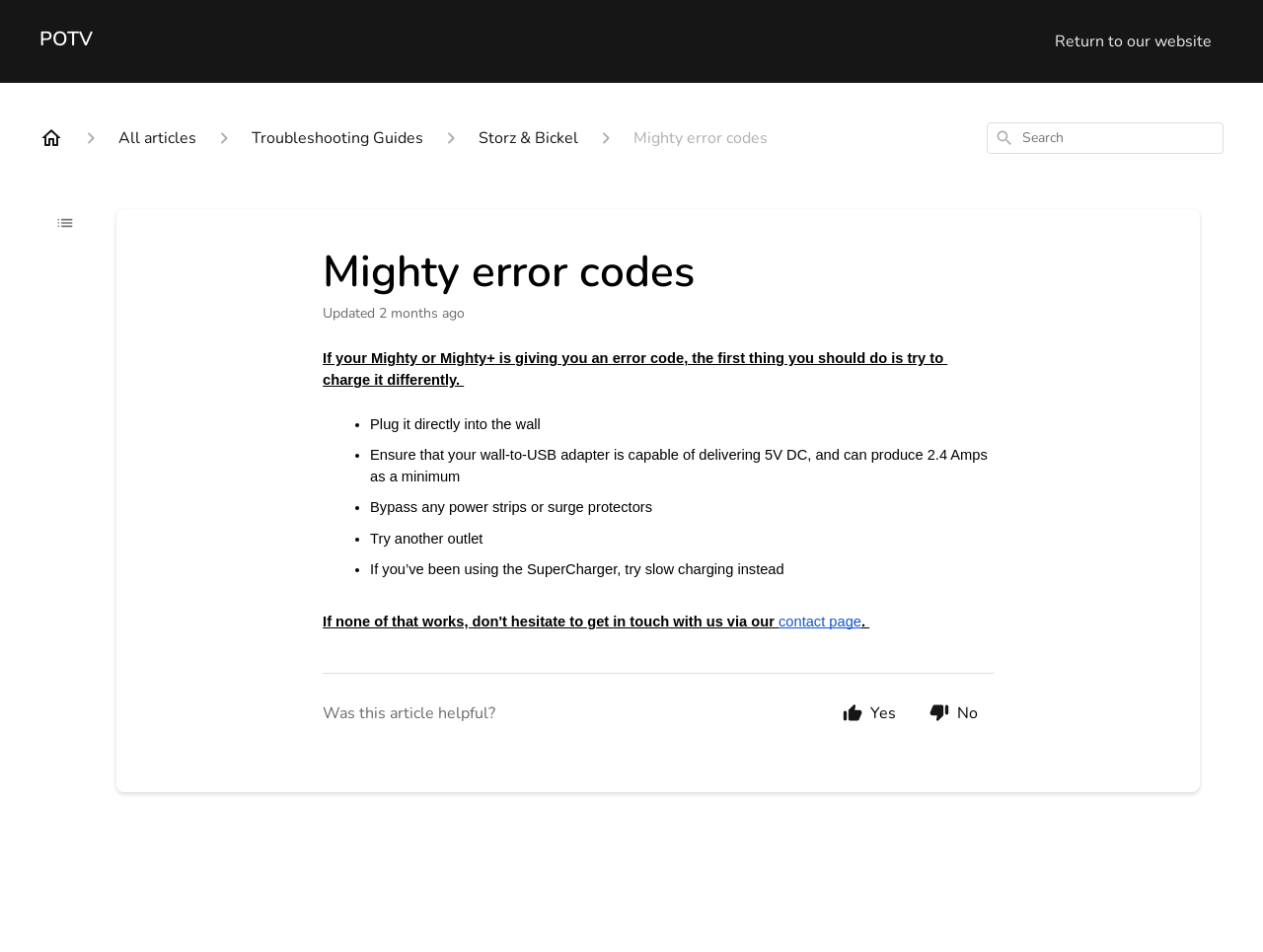Provide an in-depth description of the elements and layout of the webpage.

The webpage is about troubleshooting Mighty error codes. At the top, there are several links, including "POTV", "Return to our website", and "All articles", along with some icons. Below these links, there is a search bar with a magnifying glass icon, where users can input their search queries.

The main content of the page is an article about Mighty error codes, which is divided into sections. The article title, "Mighty error codes", is displayed prominently at the top. The first section provides troubleshooting steps, presented in a bulleted list. The steps include trying to charge the device differently, plugging it directly into the wall, ensuring the wall-to-USB adapter can deliver 5V DC and 2.4 Amps, bypassing power strips or surge protectors, trying another outlet, and switching to slow charging if using the SuperCharger.

Below the troubleshooting steps, there is a link to the contact page. The article concludes with a question, "Was this article helpful?", followed by "Yes" and "No" options, each accompanied by an icon.

Throughout the page, there are several images, including icons and logos, but no prominent images that dominate the content. The overall layout is organized, with clear headings and concise text, making it easy to navigate and read.